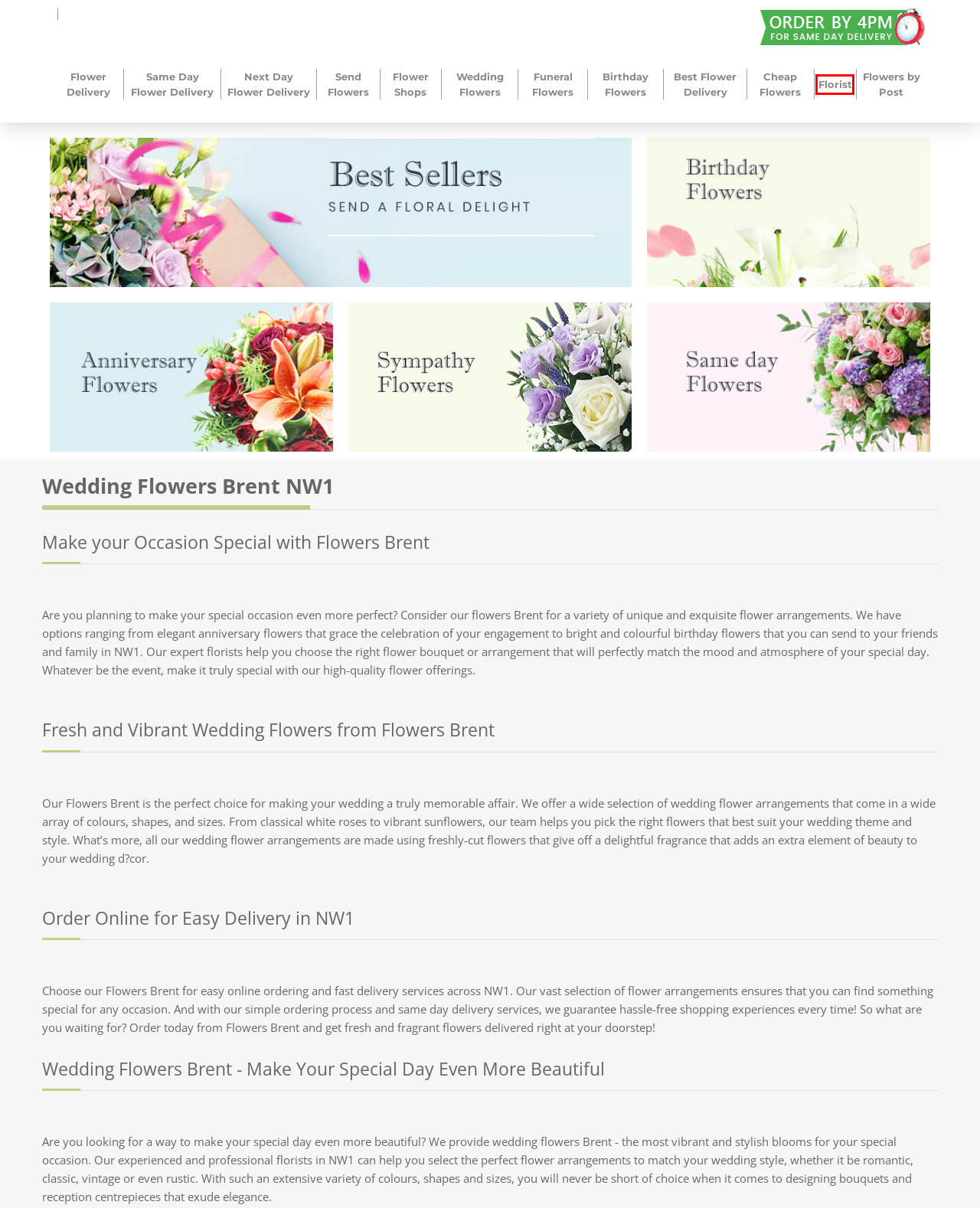You are presented with a screenshot of a webpage that includes a red bounding box around an element. Determine which webpage description best matches the page that results from clicking the element within the red bounding box. Here are the candidates:
A. Brent Flower Delivery | Flowers Delivered NW1
B. Brent Florist | Send Flowers Online NW1
C. Brent Send Flowers | Flowers by Post NW1
D. Brent Flowers by Post | Order Flowers Online NW1
E. Brent Flower Shops | Order Flowers Online NW1
F. Brent Same Day Flower Delivery | Express Flower Delivery NW1
G. Brent Next Day Flower Delivery | Free Flower Delivery NW1
H. Best Sellers | Best Selling Flowers Delivered Same Day

B